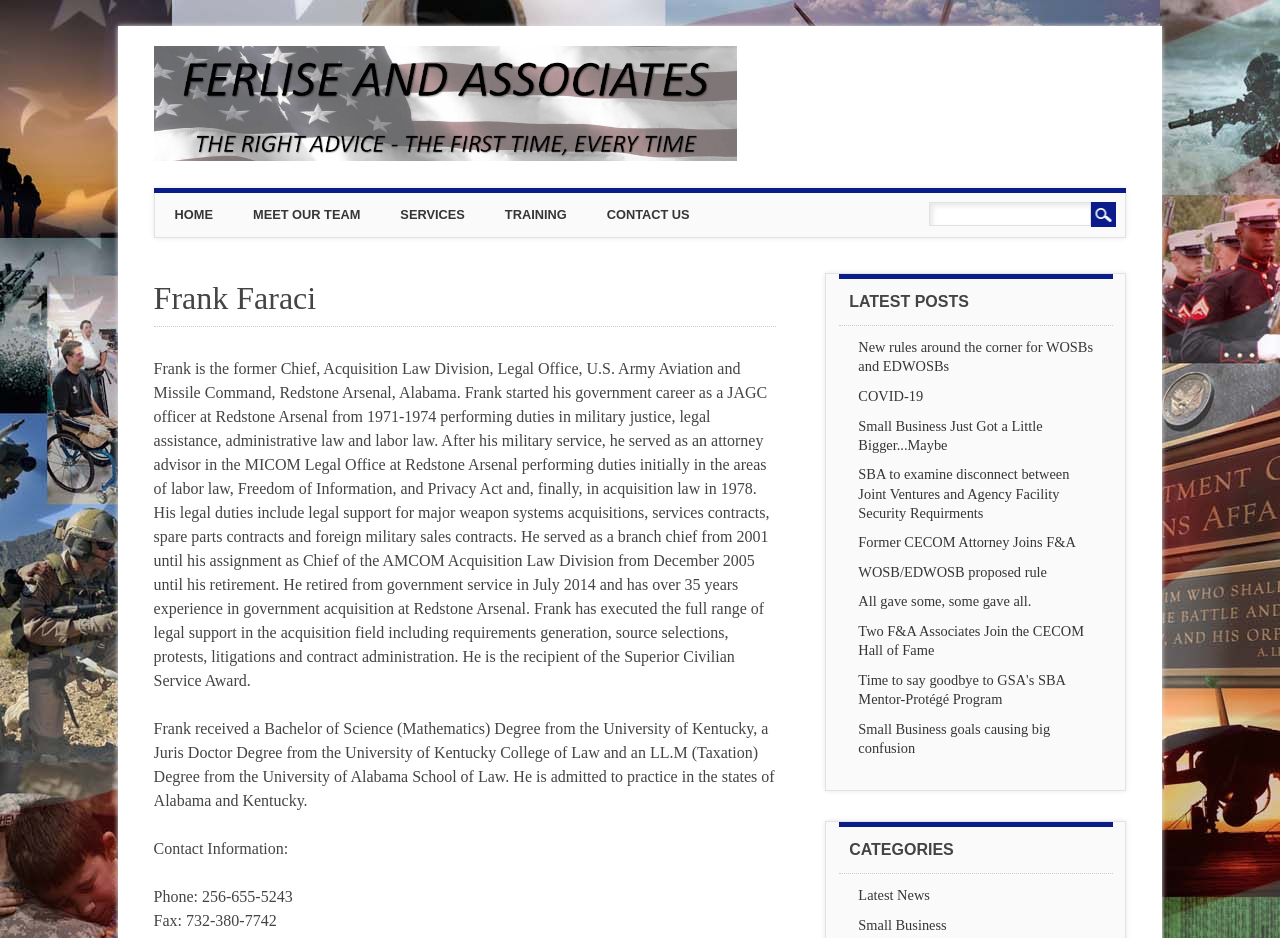Reply to the question with a brief word or phrase: How many latest posts are listed?

9